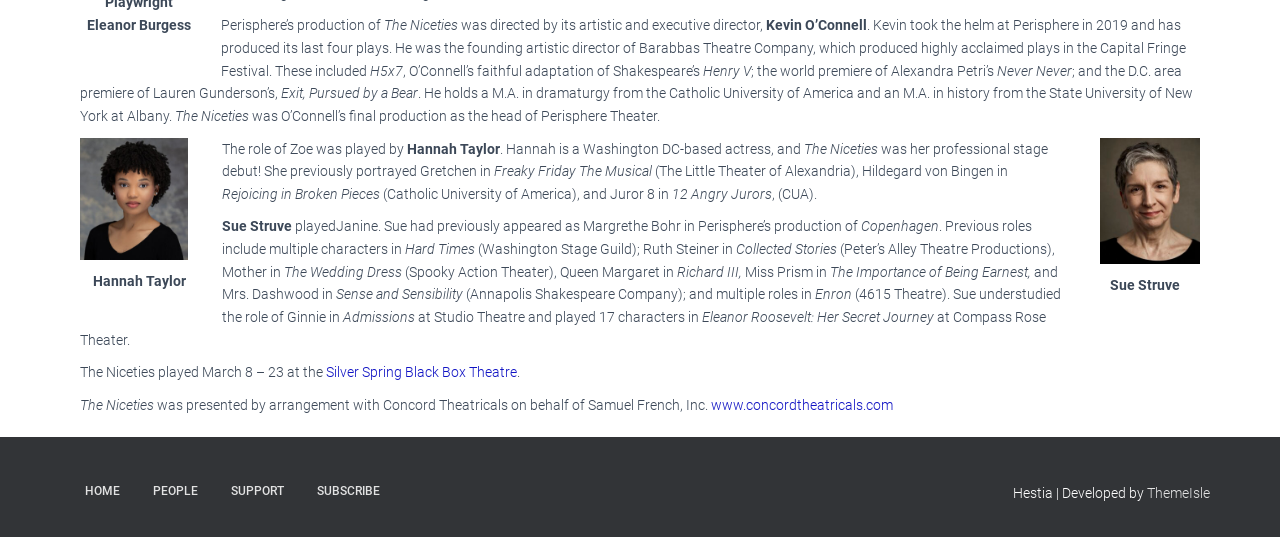Highlight the bounding box coordinates of the element that should be clicked to carry out the following instruction: "Click the link to learn more about Kevin O'Connell". The coordinates must be given as four float numbers ranging from 0 to 1, i.e., [left, top, right, bottom].

[0.598, 0.032, 0.677, 0.062]